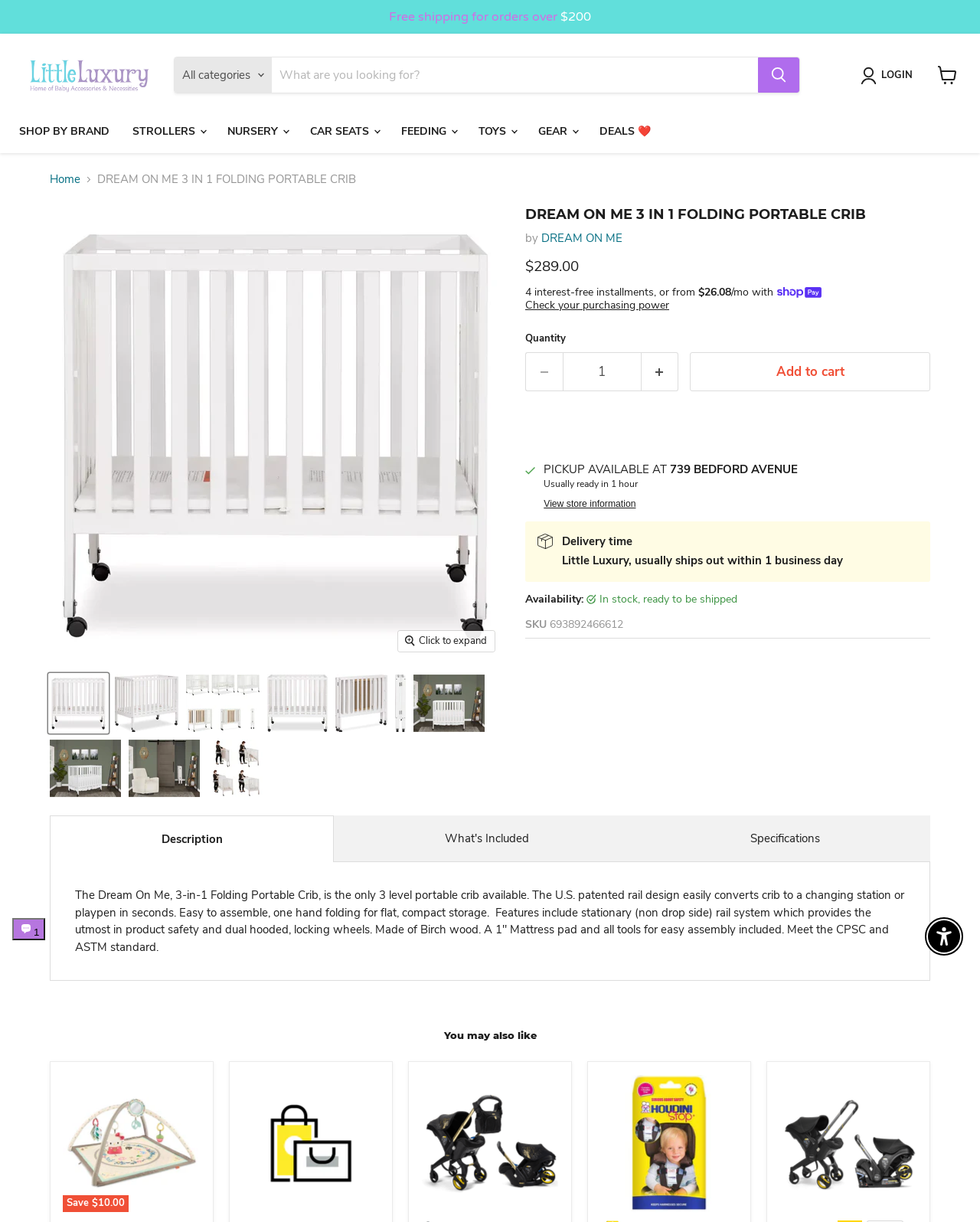Determine the bounding box coordinates of the area to click in order to meet this instruction: "Add to cart".

[0.704, 0.288, 0.949, 0.32]